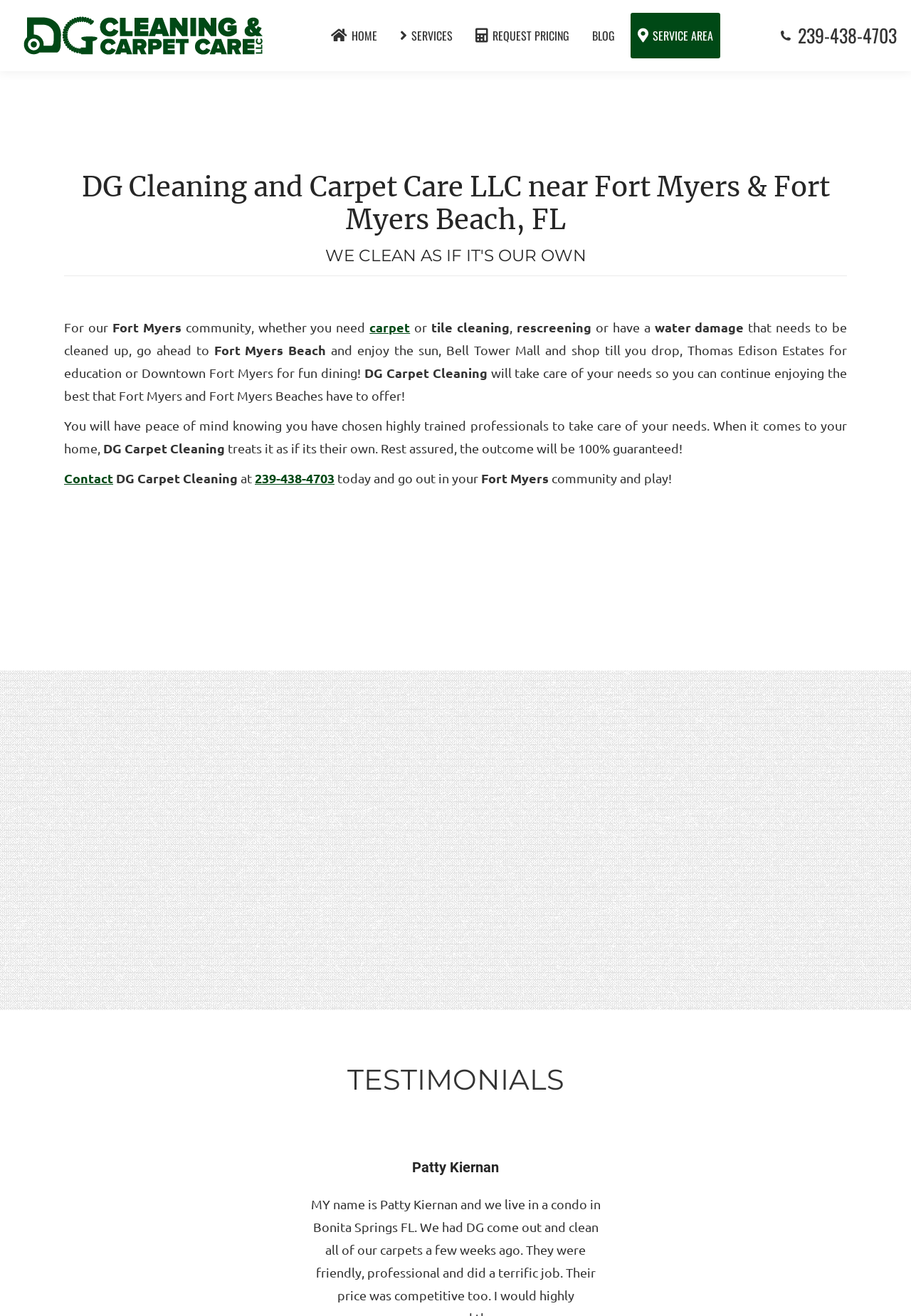Can you specify the bounding box coordinates of the area that needs to be clicked to fulfill the following instruction: "Click on the 'Contact' link"?

[0.07, 0.357, 0.124, 0.369]